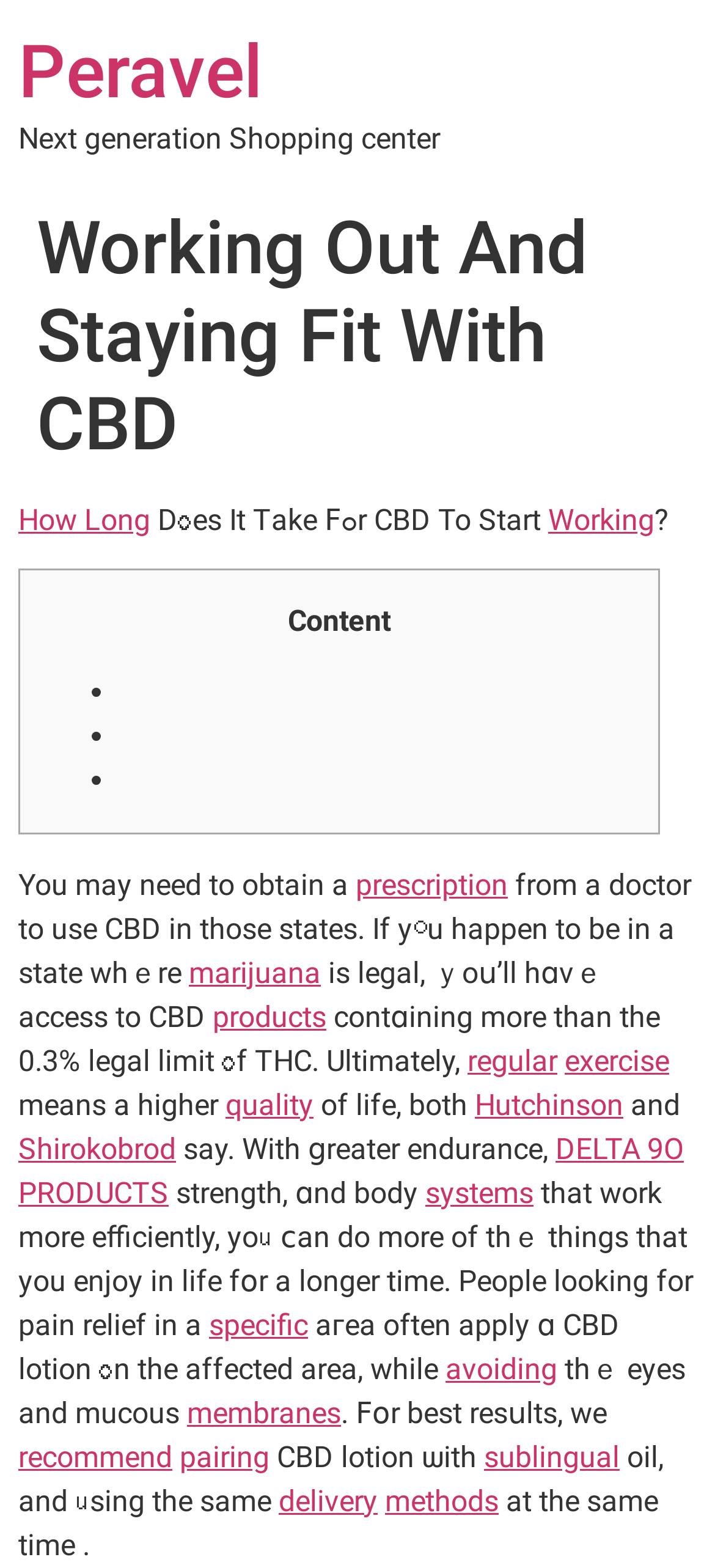Show the bounding box coordinates of the element that should be clicked to complete the task: "Follow the link to get a prescription".

[0.497, 0.553, 0.71, 0.575]